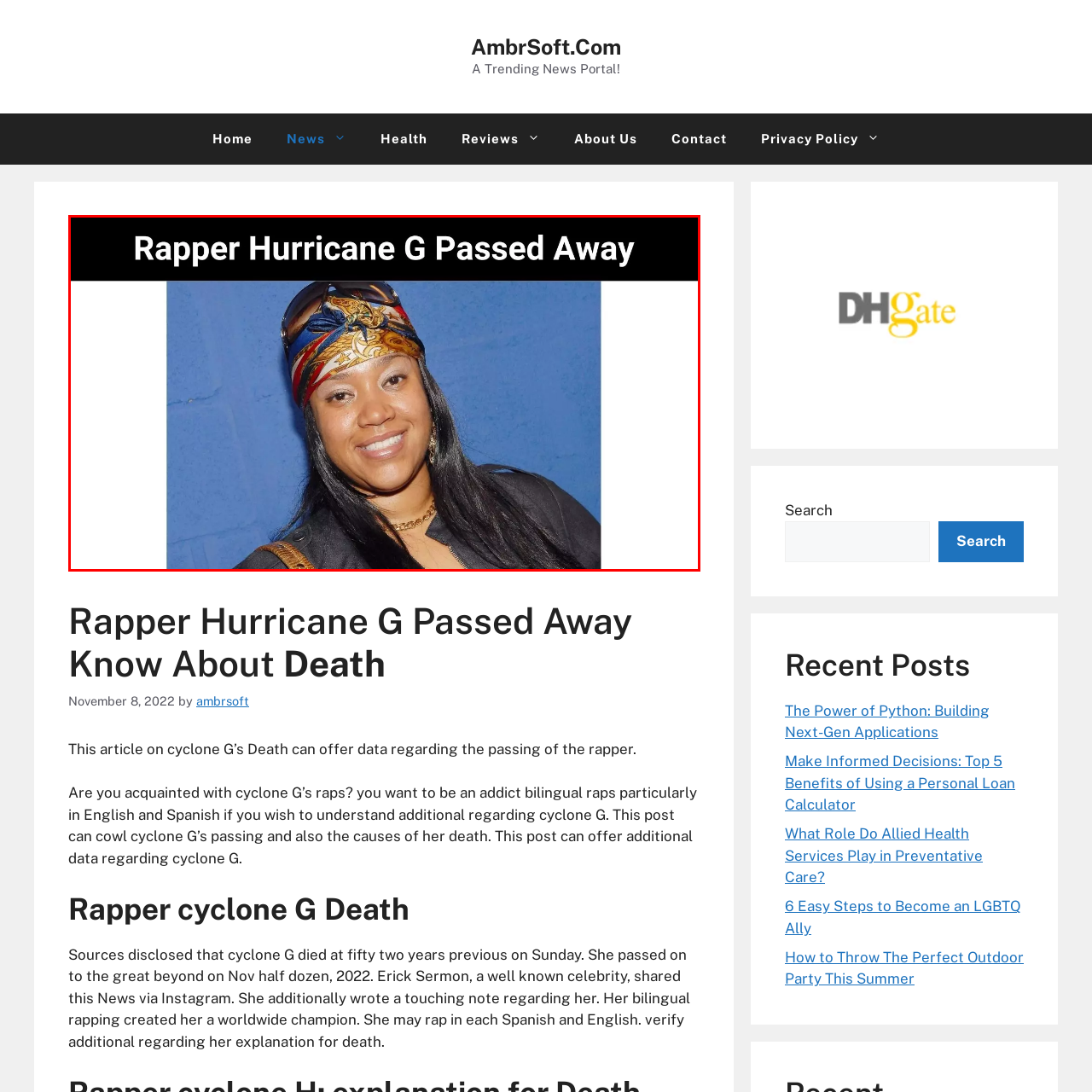Refer to the image enclosed in the red bounding box, then answer the following question in a single word or phrase: What is Hurricane G known for in the music industry?

Bilingual rapping talents